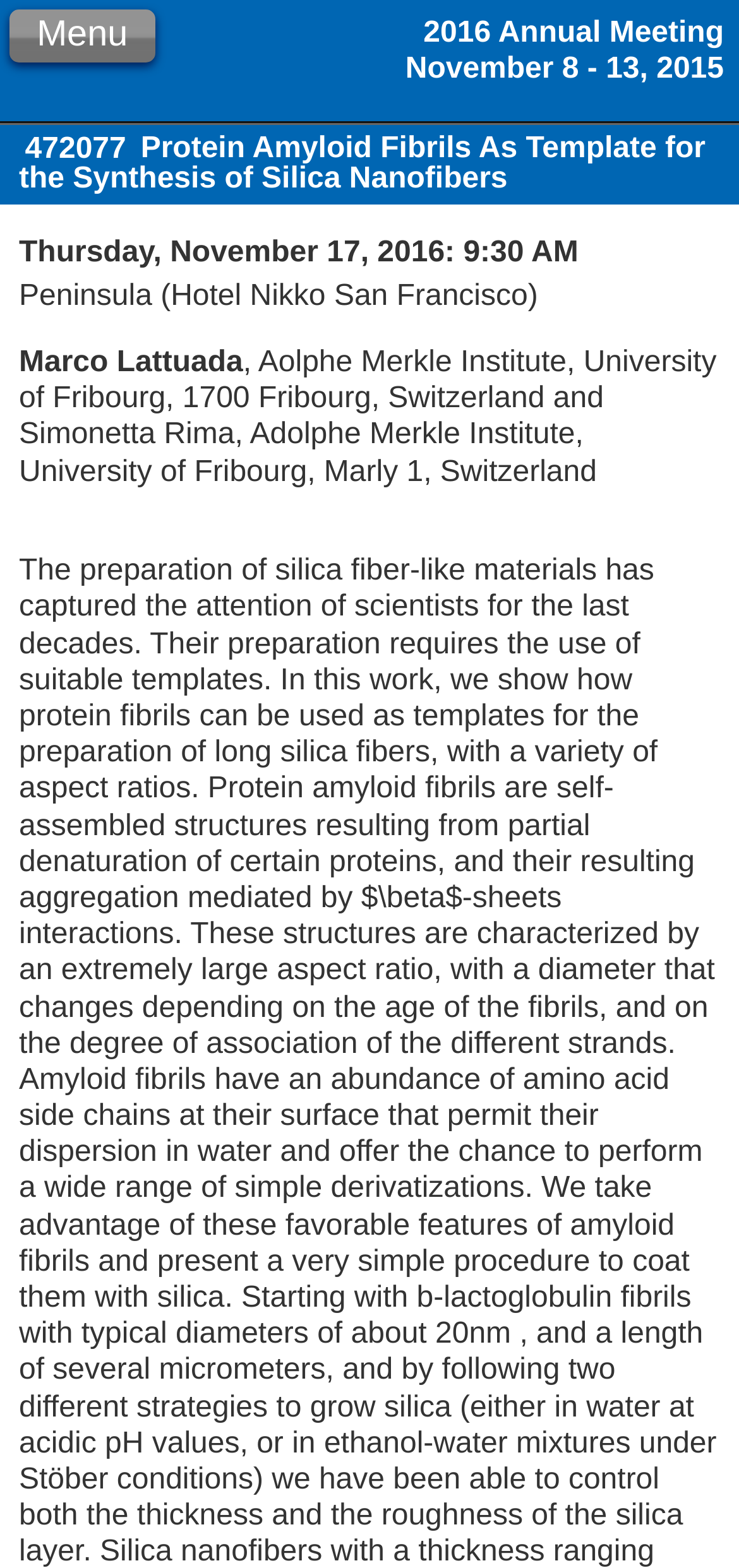Extract the primary heading text from the webpage.

2016 Annual Meeting
November 8 - 13, 2015